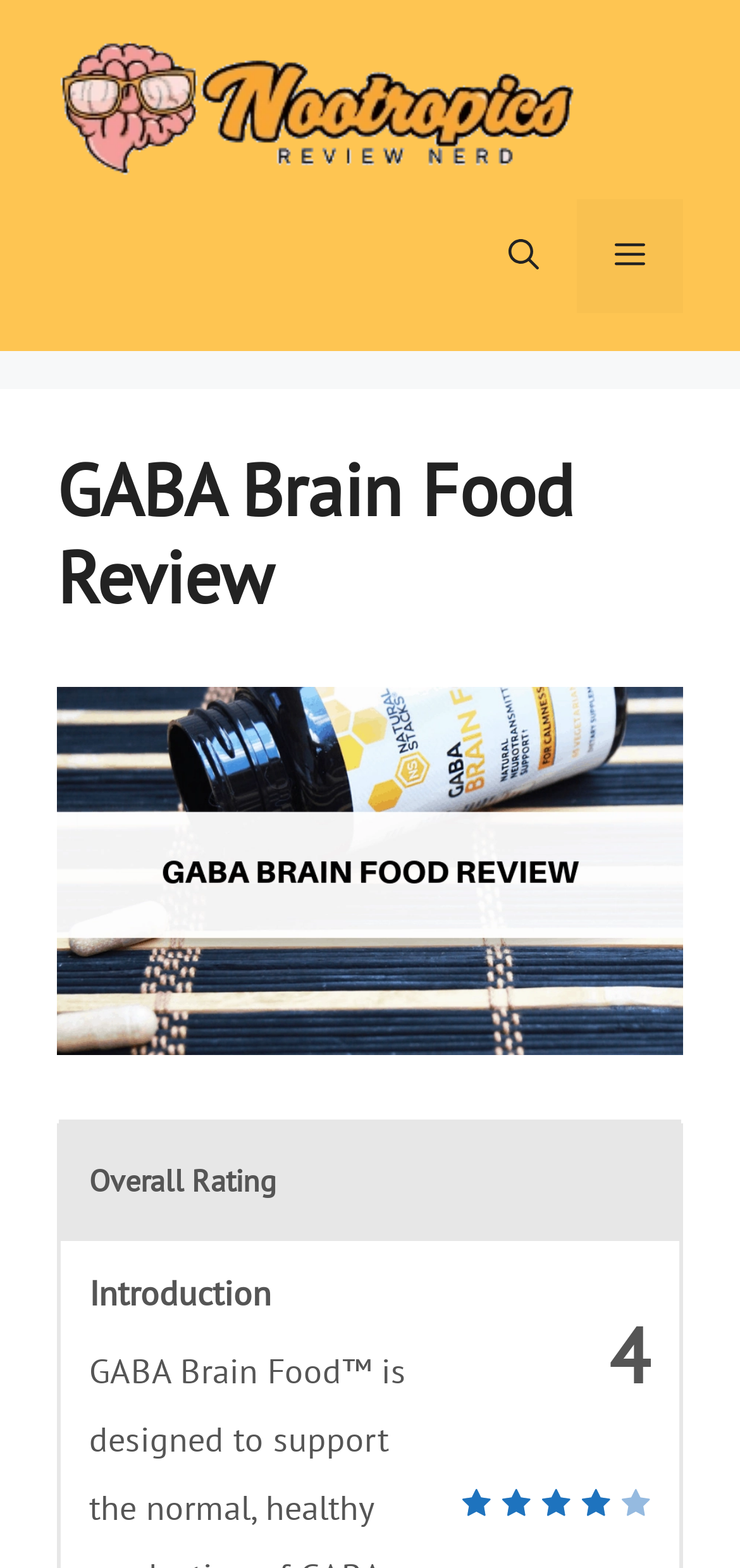What is the rating category shown on the webpage?
Utilize the information in the image to give a detailed answer to the question.

The rating category is shown in a static text element on the webpage, which is located below the main heading and has the text 'Overall Rating'.